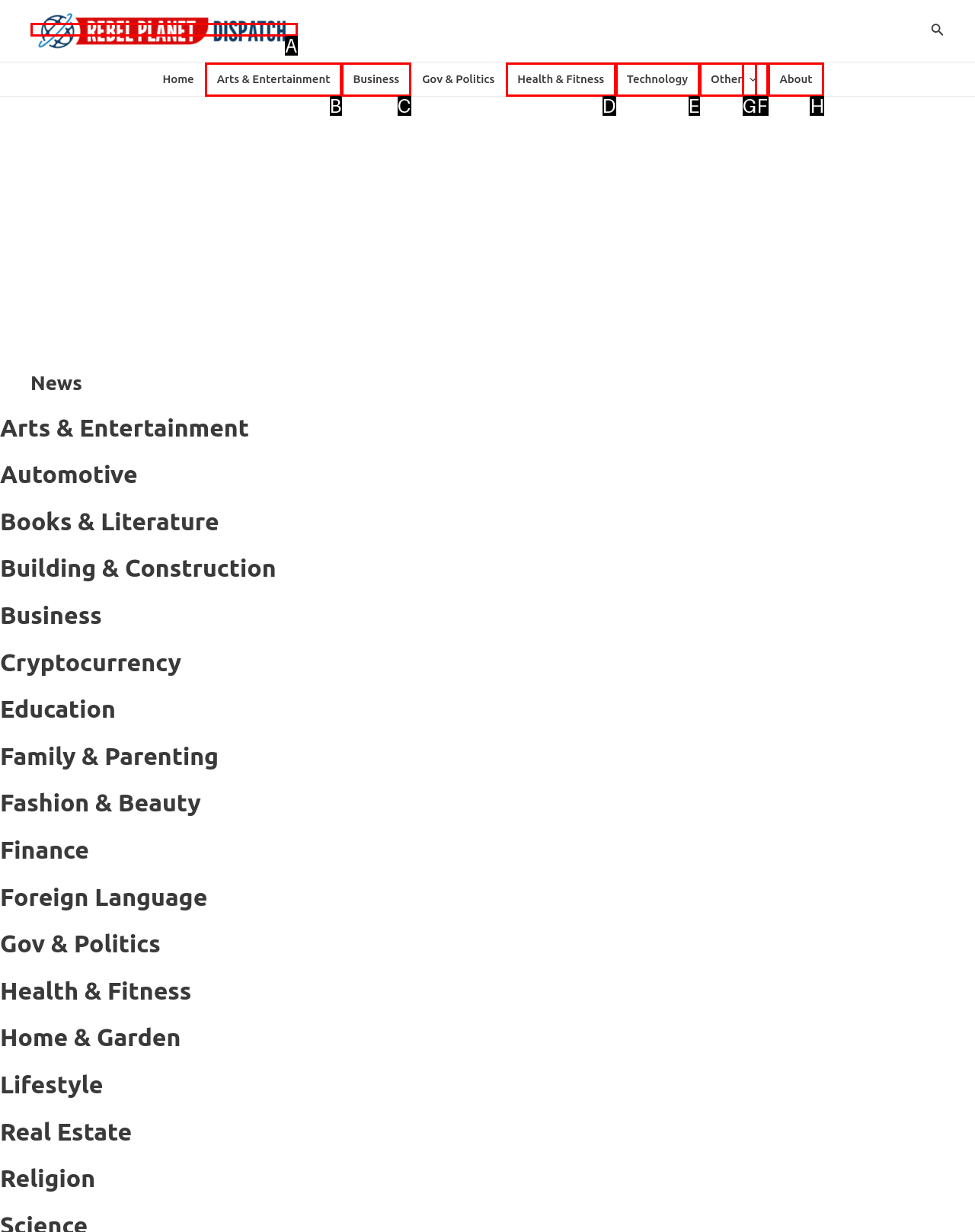Determine the HTML element that aligns with the description: Business
Answer by stating the letter of the appropriate option from the available choices.

C